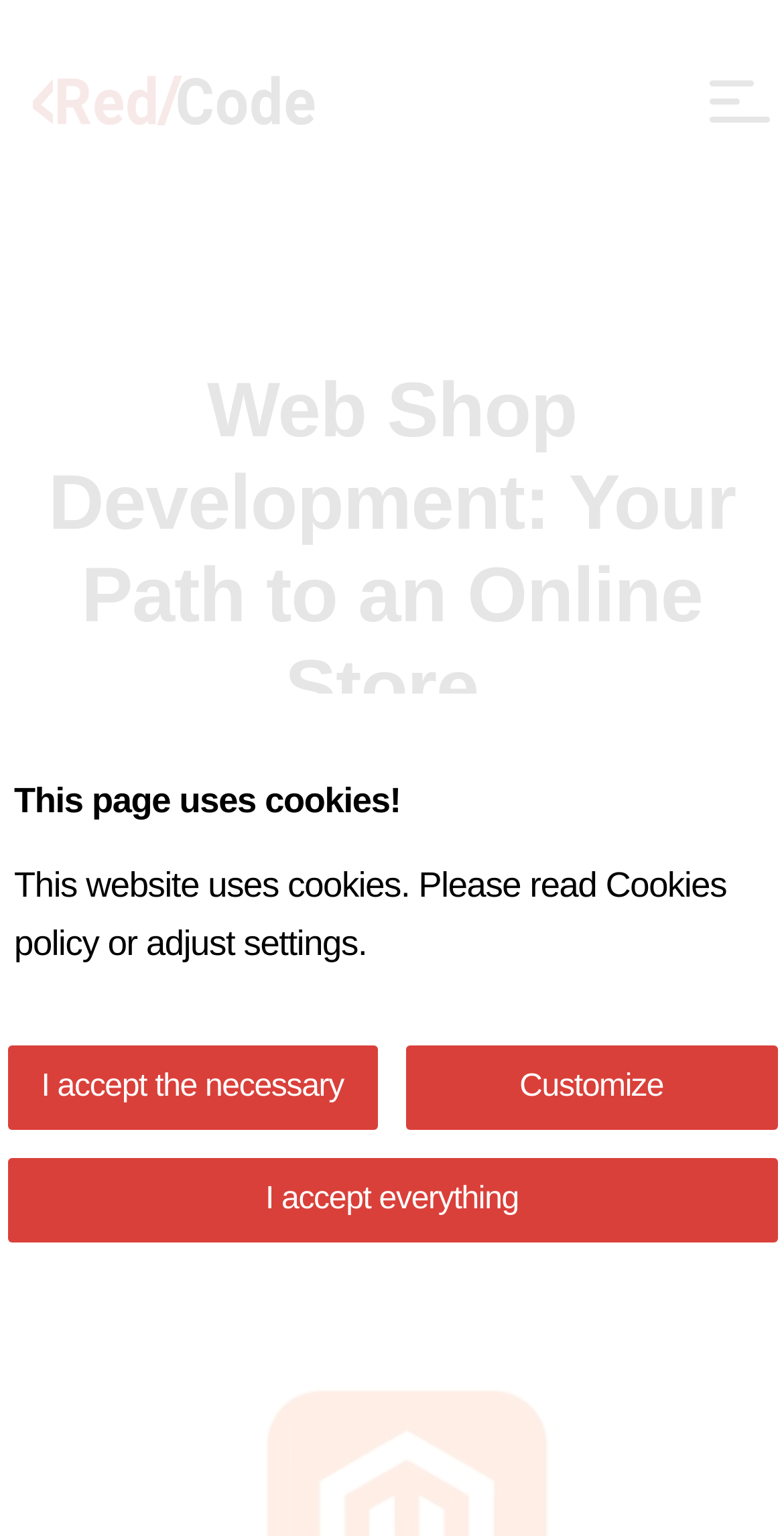How many main navigation links are there?
Please utilize the information in the image to give a detailed response to the question.

The menu at the top right corner of the webpage has three links: 'REDCODE', 'BLOG', and 'WEB SHOP DEVELOPMENT: YOUR PATH TO AN ONLINE STORE.'.